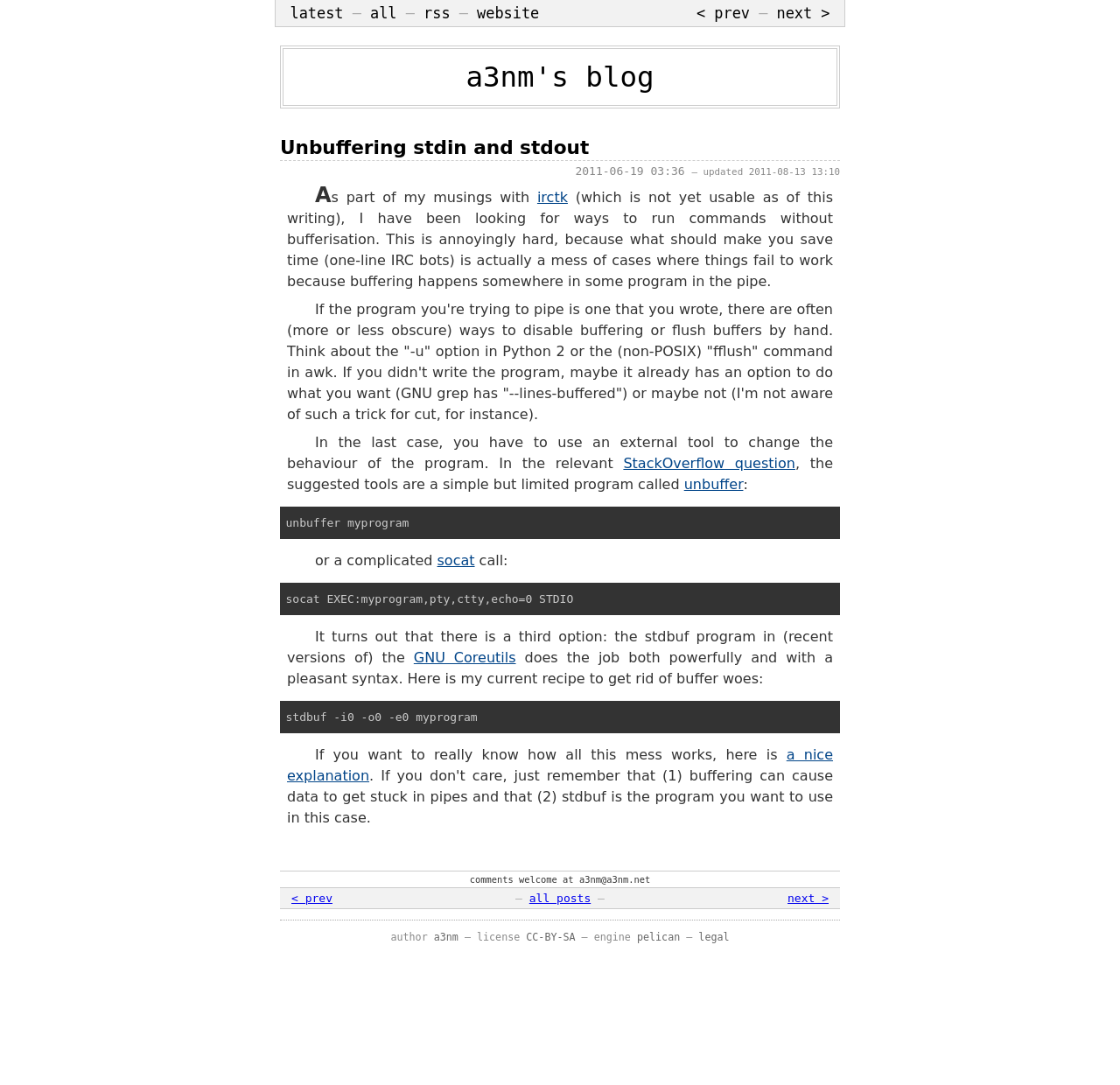Please identify the bounding box coordinates of the region to click in order to complete the given instruction: "visit the latest posts". The coordinates should be four float numbers between 0 and 1, i.e., [left, top, right, bottom].

[0.259, 0.004, 0.307, 0.02]